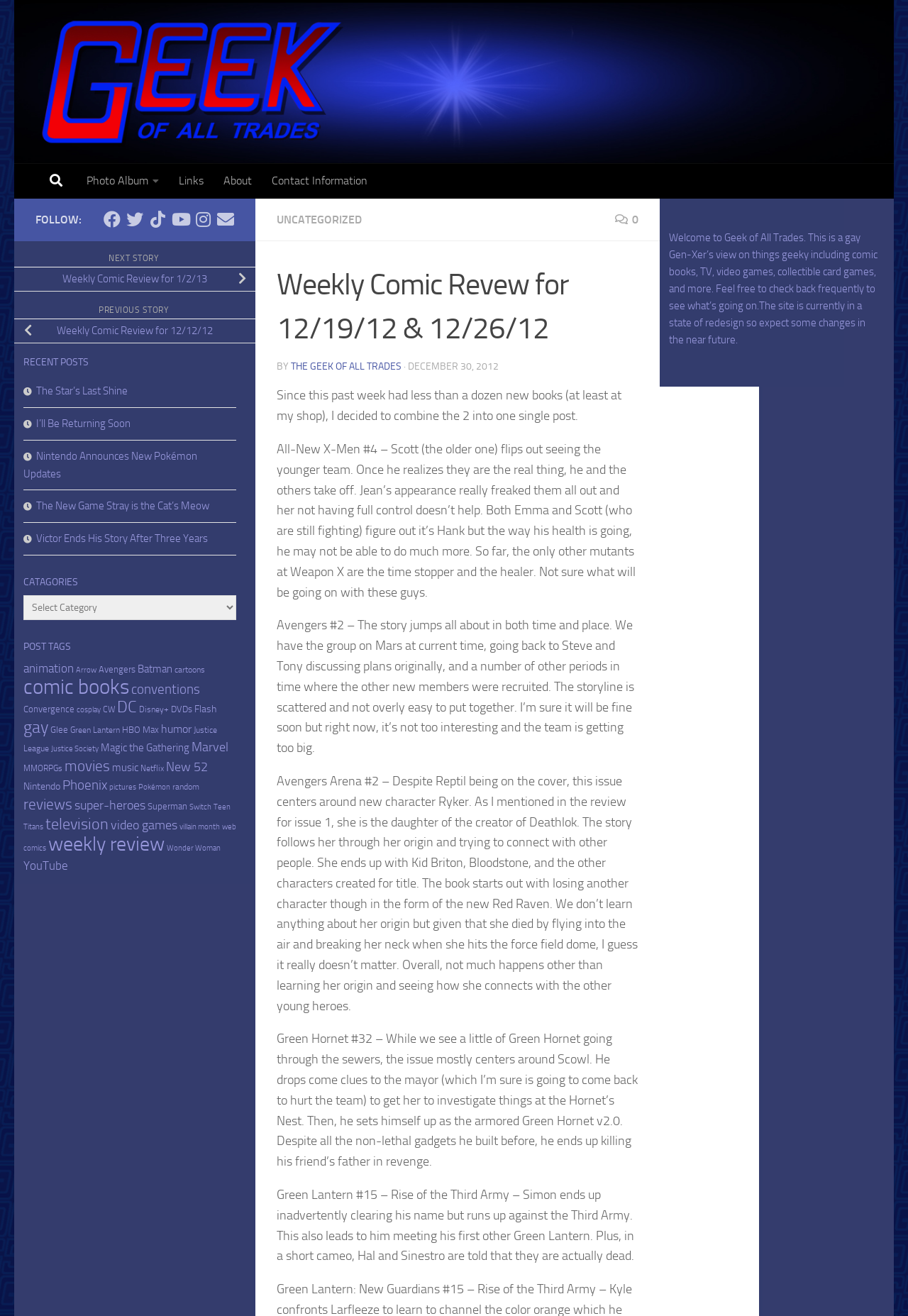What is the name of the blogger?
With the help of the image, please provide a detailed response to the question.

The webpage has a link 'THE GEEK OF ALL TRADES' which appears to be the name of the blogger, as it is mentioned alongside the date of the post.